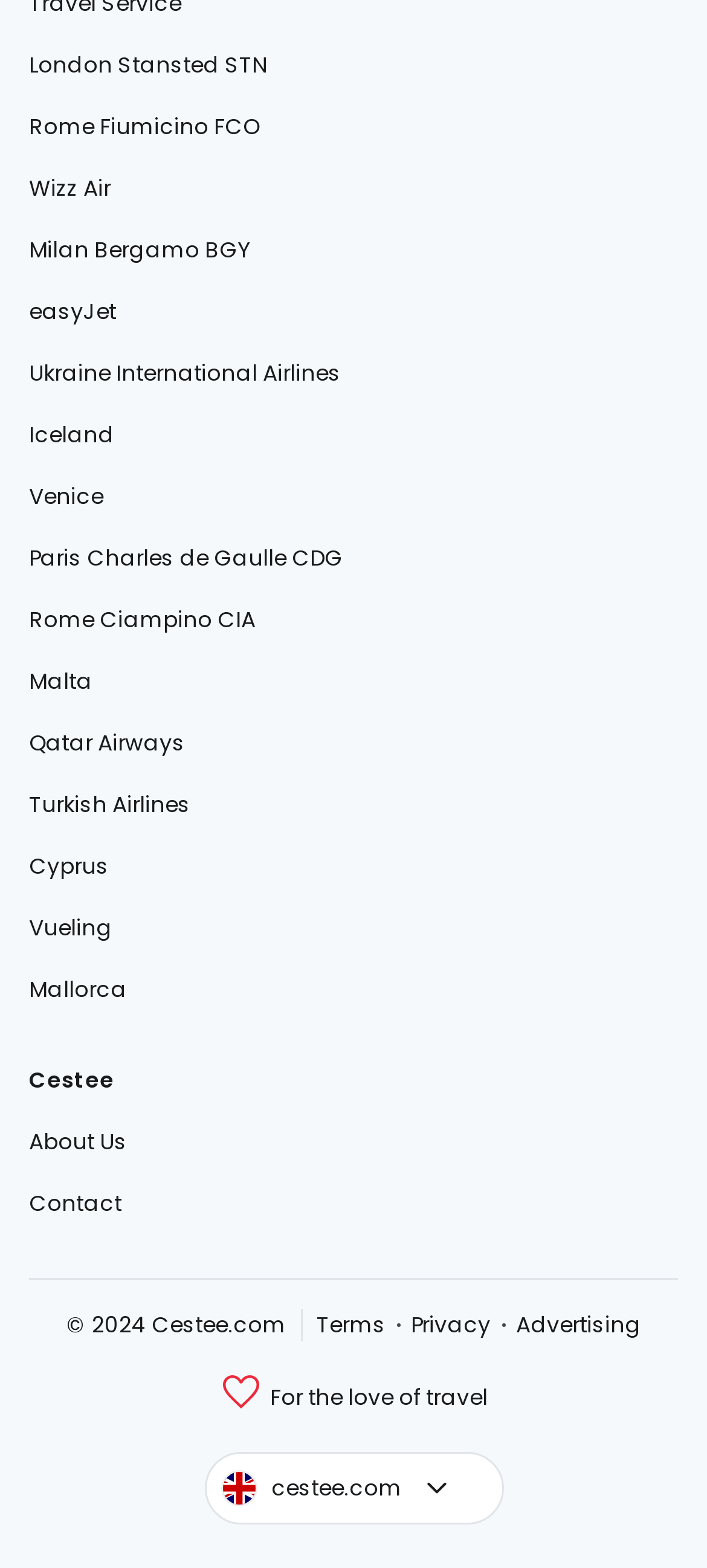Locate the bounding box coordinates of the item that should be clicked to fulfill the instruction: "Click the 'Are there any dunes of sand in Zagora?' button".

None